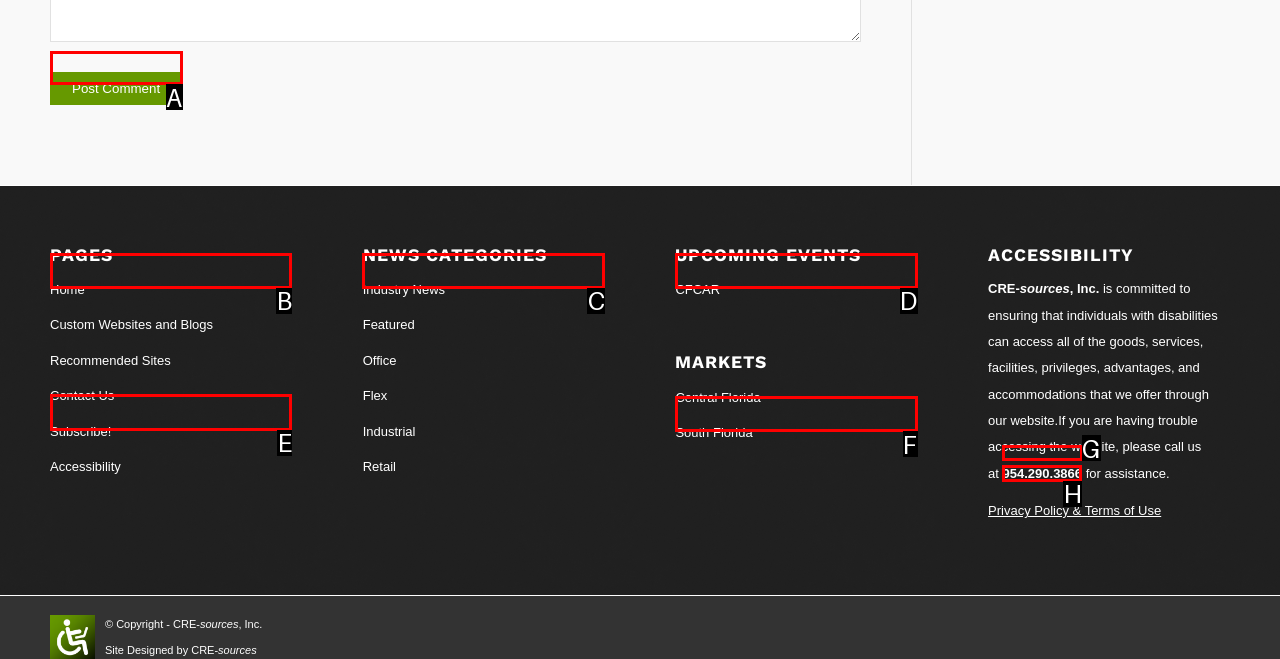Identify the correct UI element to click to follow this instruction: view archives of February 2019
Respond with the letter of the appropriate choice from the displayed options.

None